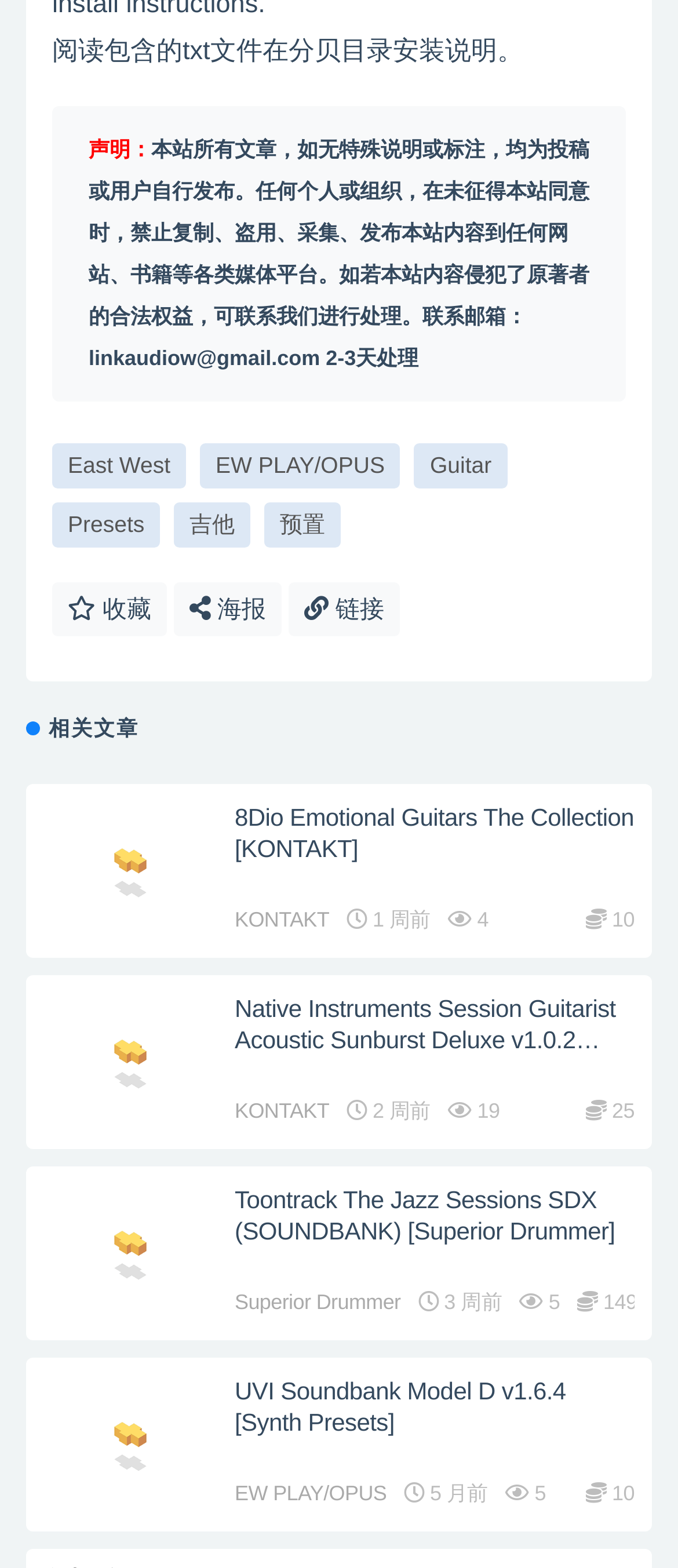Identify the coordinates of the bounding box for the element that must be clicked to accomplish the instruction: "click the '收藏' button".

[0.077, 0.371, 0.246, 0.405]